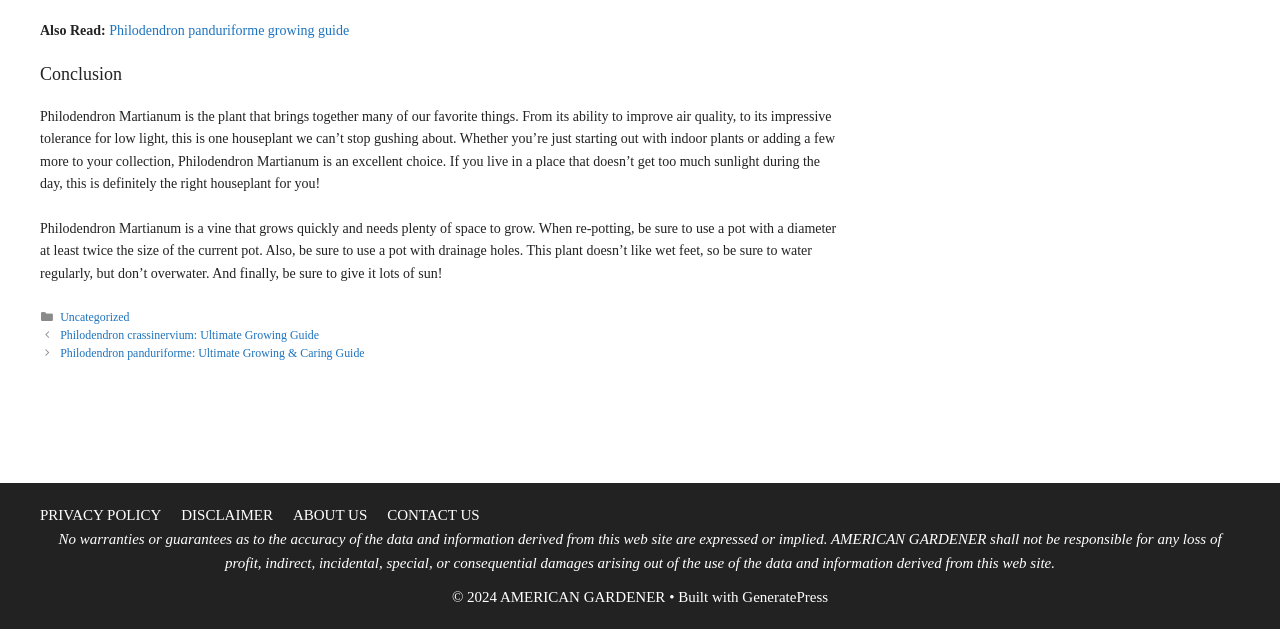What is the name of the website's privacy policy page?
Answer briefly with a single word or phrase based on the image.

PRIVACY POLICY